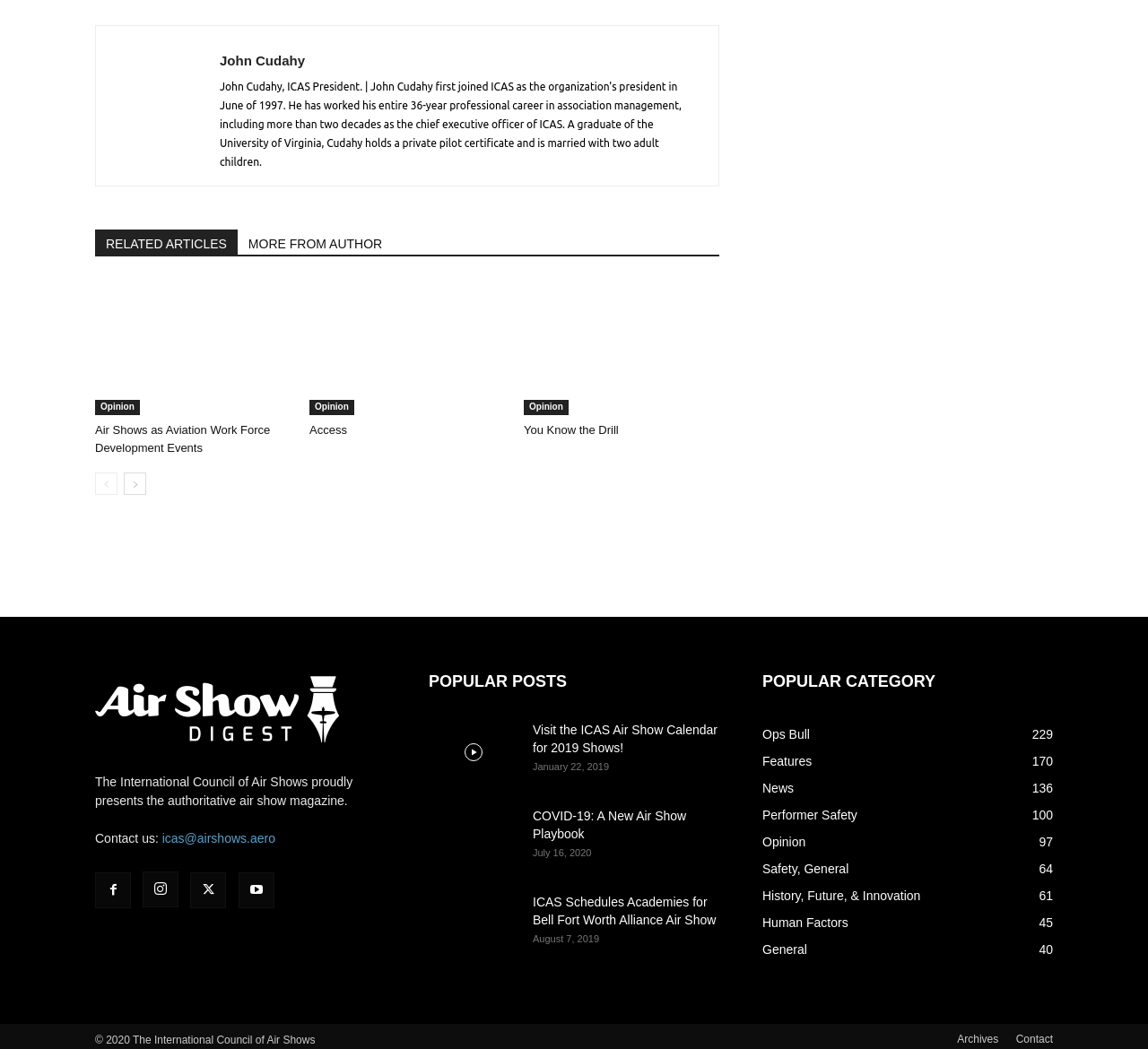Provide a one-word or short-phrase response to the question:
How many popular posts are shown on the webpage?

3